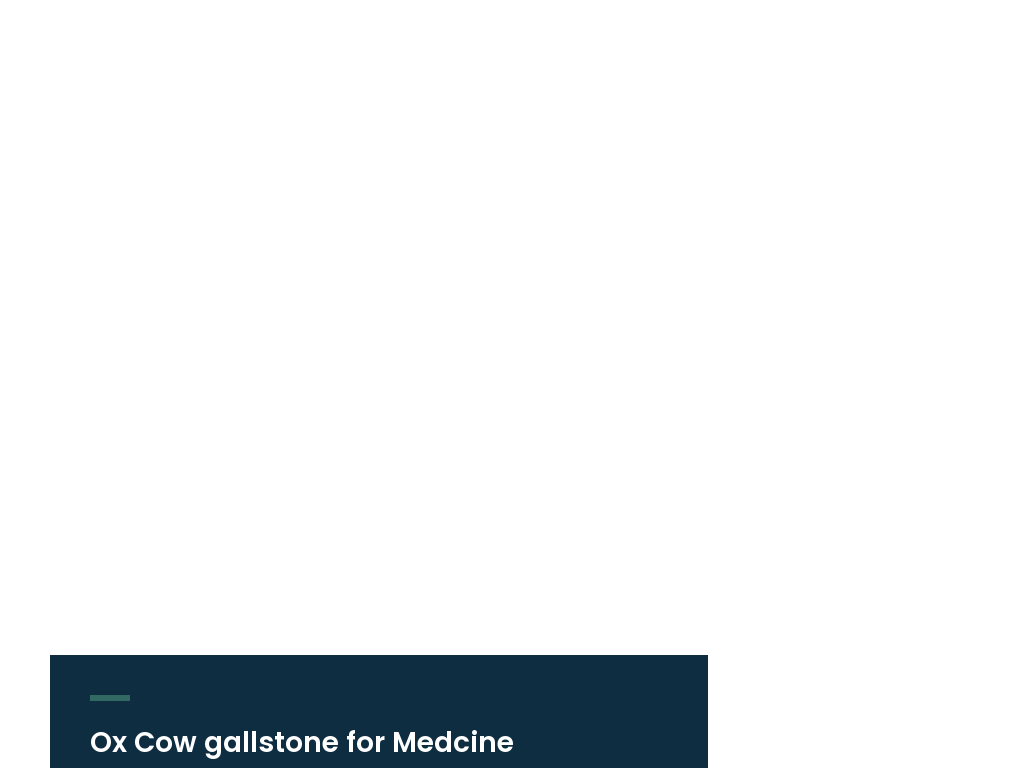Why is preservation of ox cow gallstones important? Using the information from the screenshot, answer with a single word or phrase.

For future use